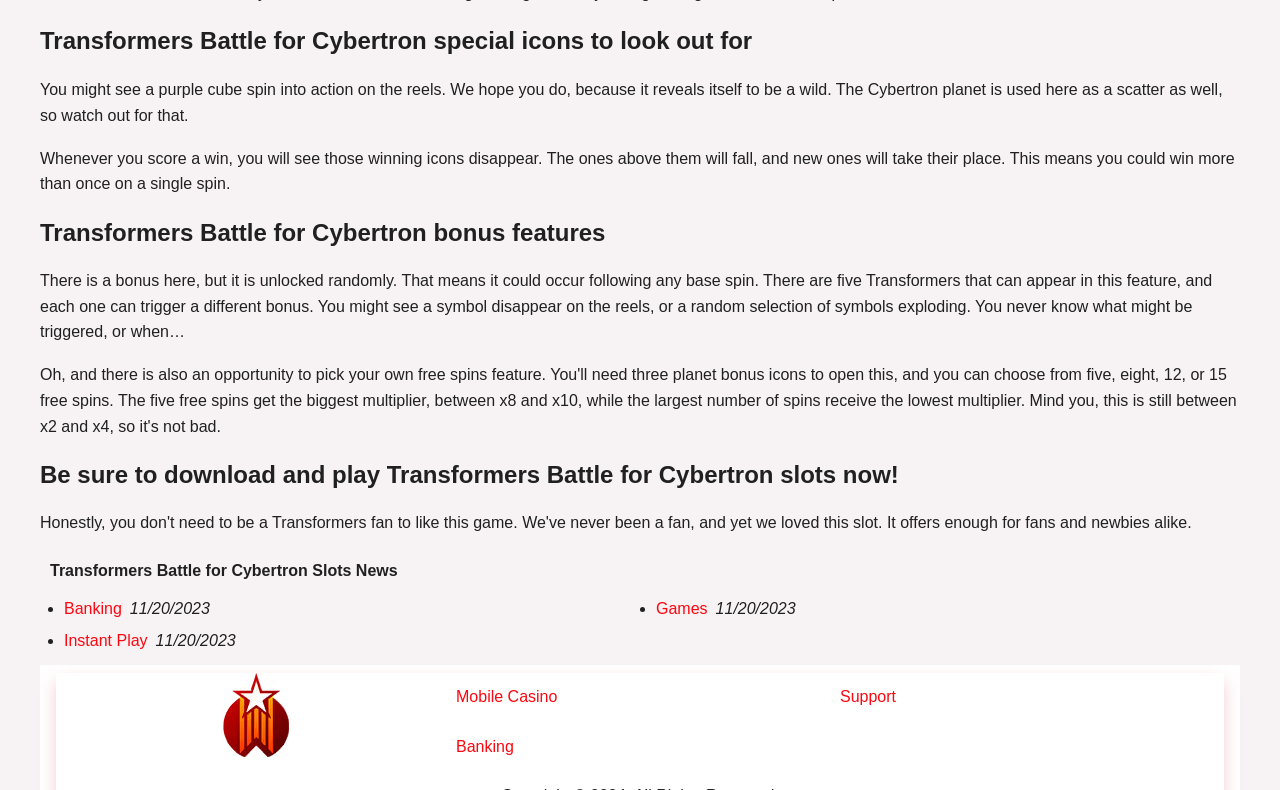Find the coordinates for the bounding box of the element with this description: "Instant Play".

[0.05, 0.8, 0.115, 0.821]